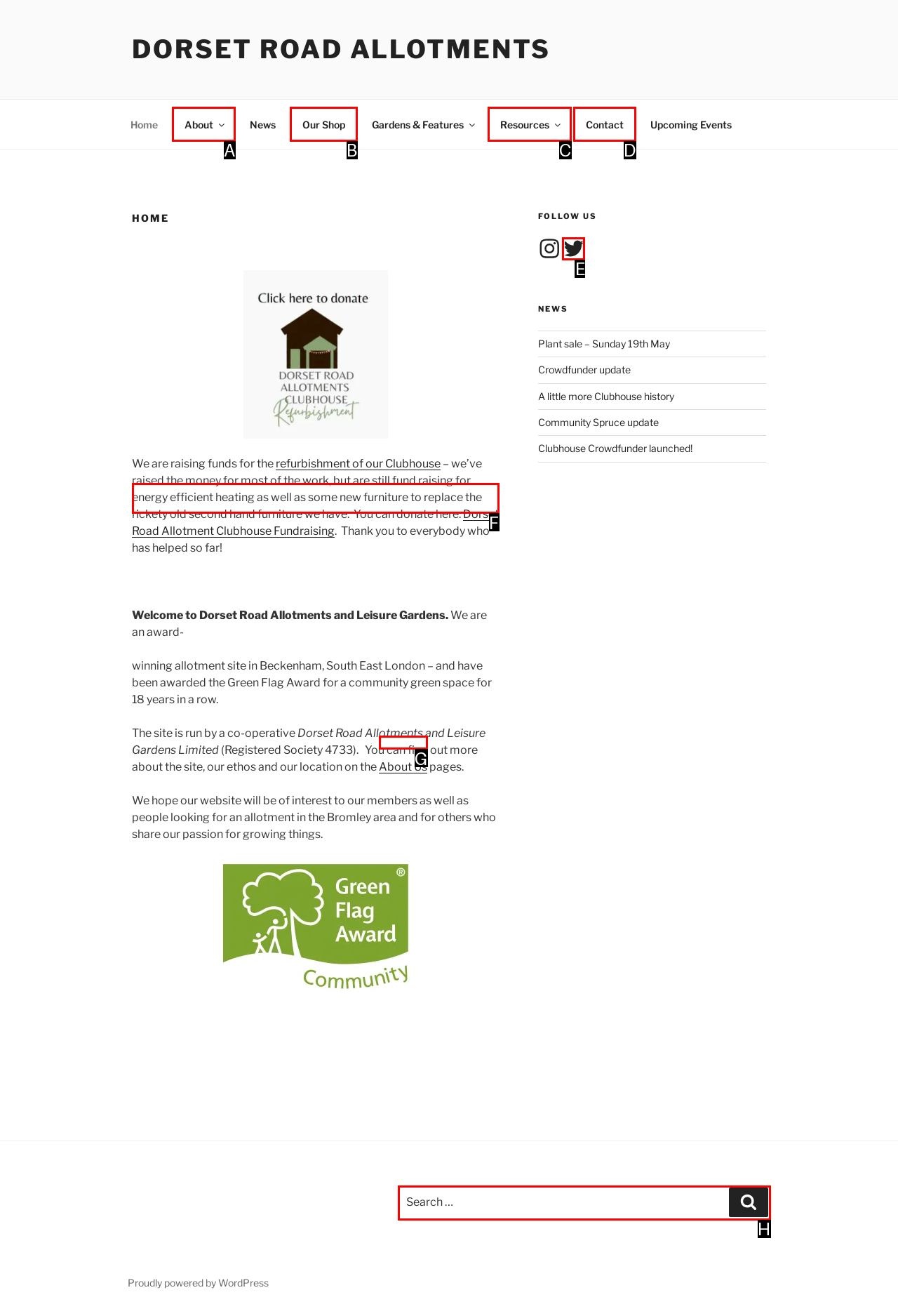Identify the correct option to click in order to accomplish the task: Search for something Provide your answer with the letter of the selected choice.

H